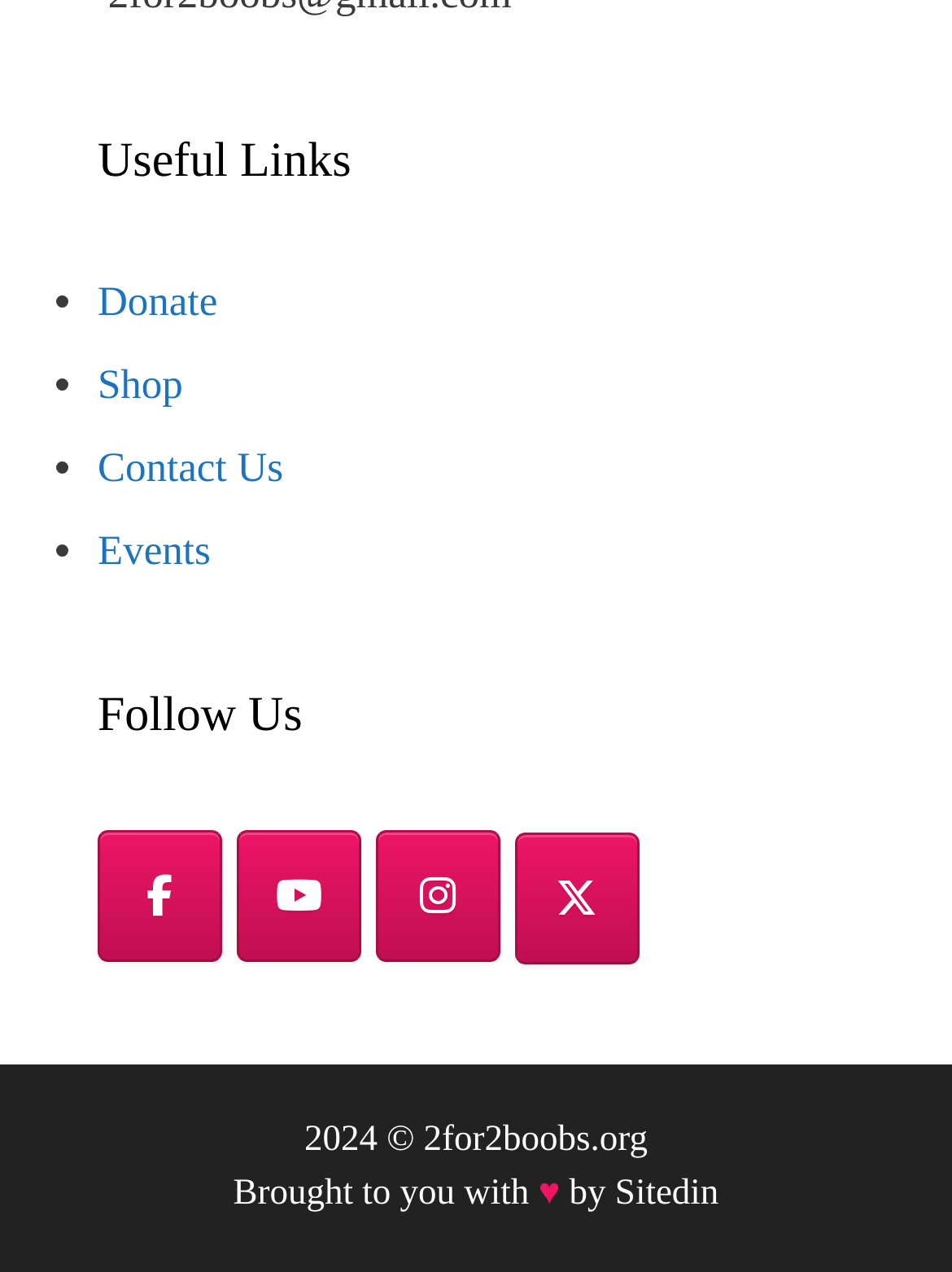Locate the bounding box coordinates of the element I should click to achieve the following instruction: "Go to the Shop".

[0.103, 0.284, 0.192, 0.32]